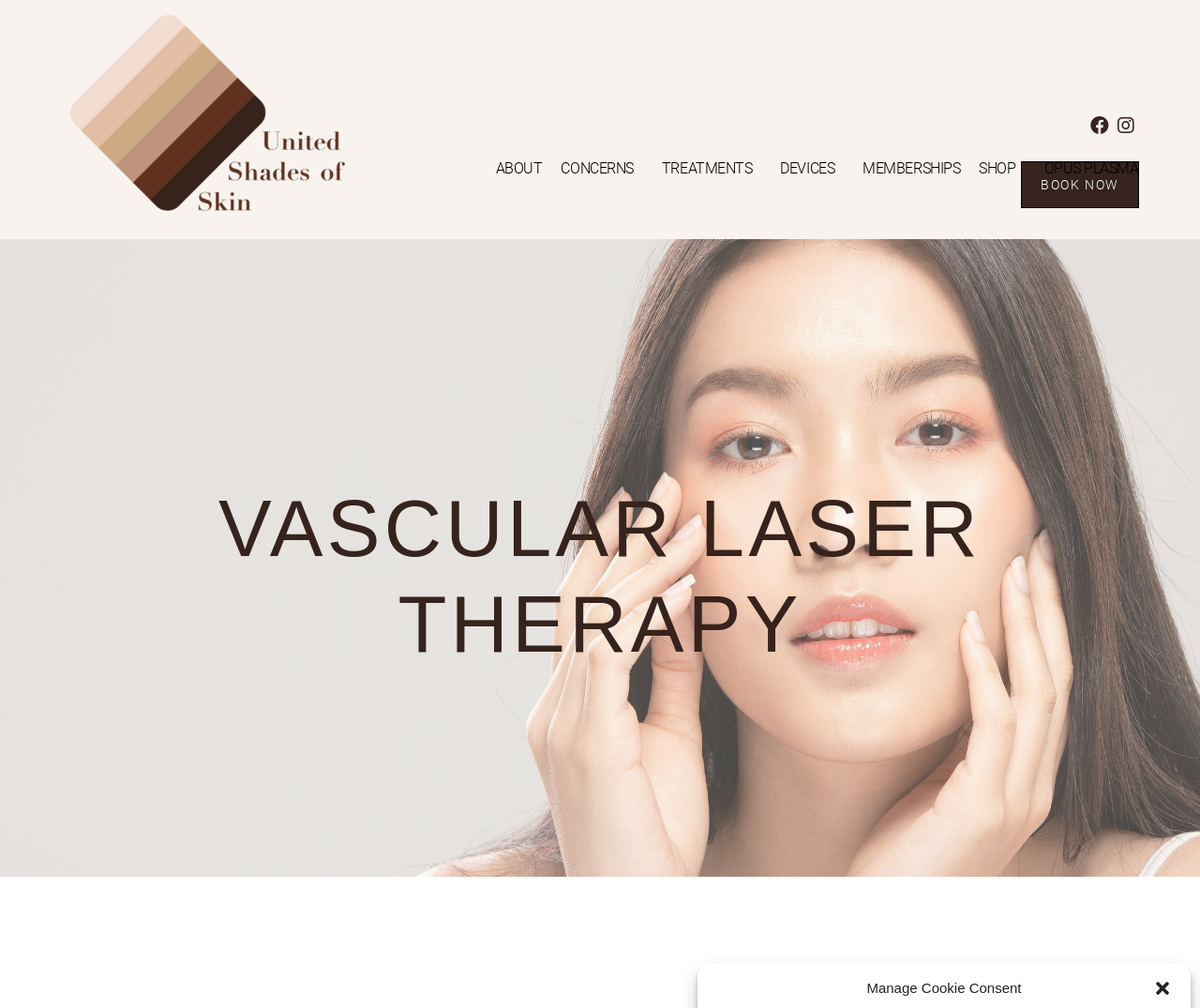Identify the bounding box coordinates of the part that should be clicked to carry out this instruction: "Visit the Facebook page".

[0.905, 0.111, 0.927, 0.137]